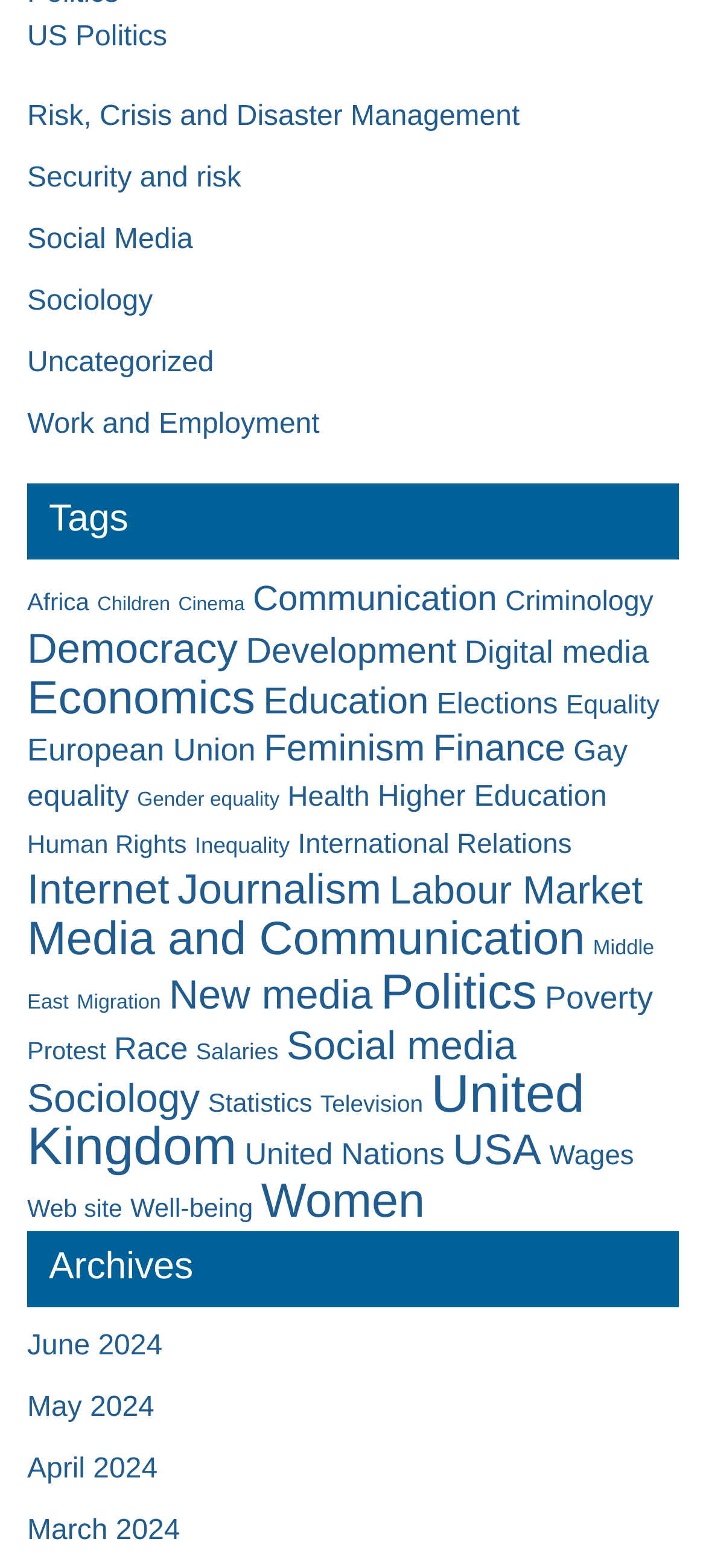Could you specify the bounding box coordinates for the clickable section to complete the following instruction: "Learn about IoT platforms"?

None